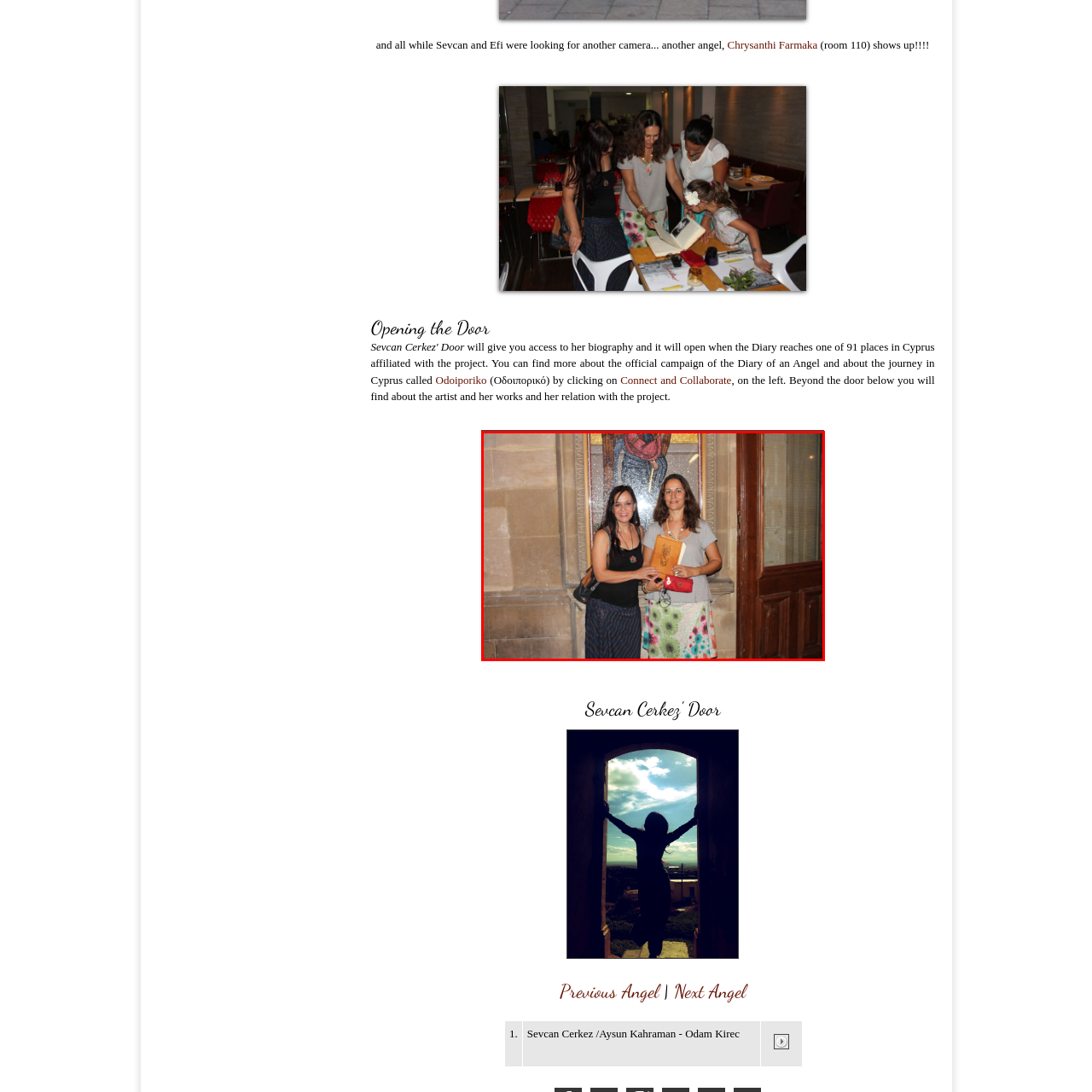Examine the image highlighted by the red boundary, What is behind the two women? Provide your answer in a single word or phrase.

An ornate stone wall